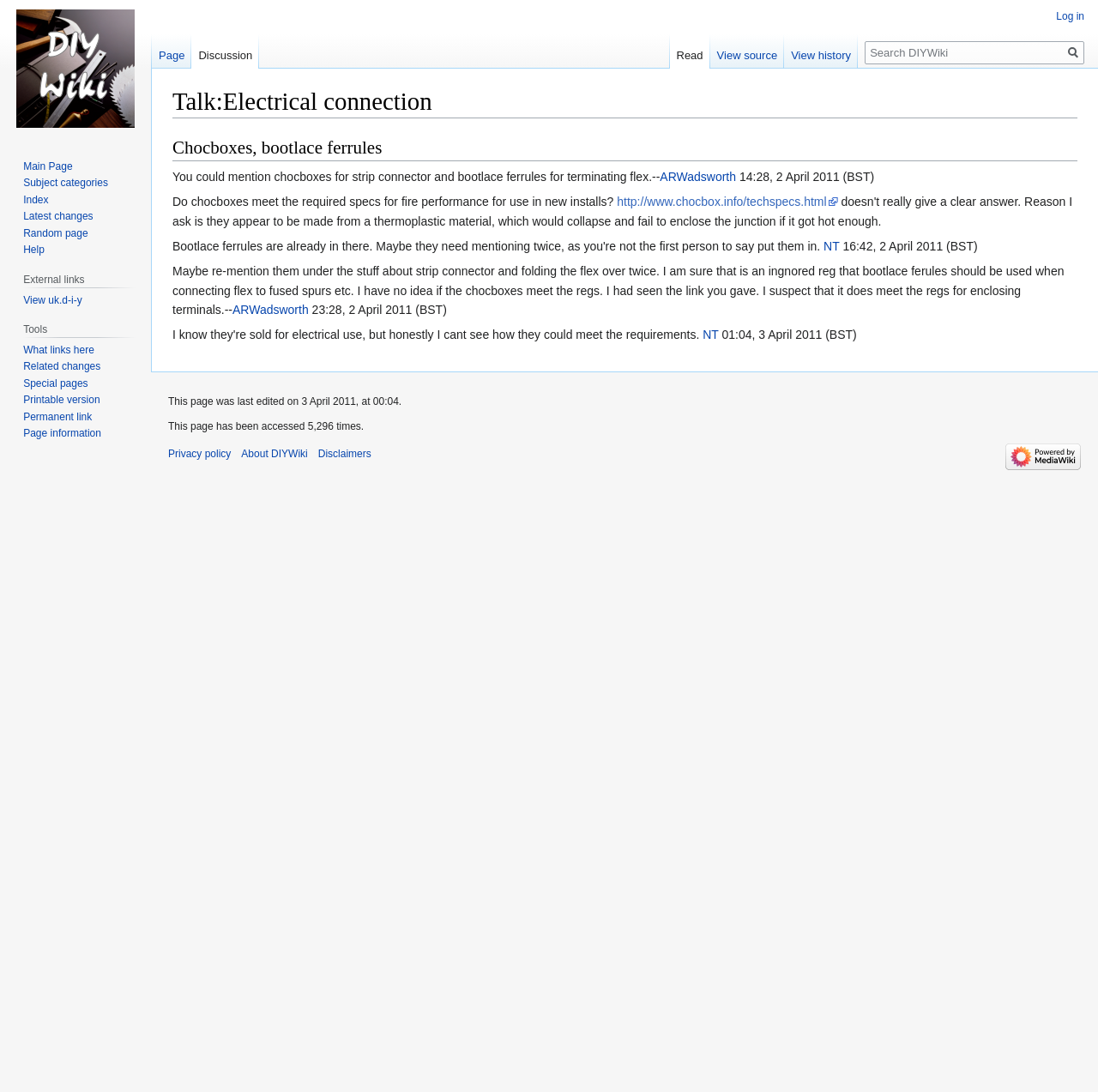Locate the bounding box coordinates of the element that should be clicked to fulfill the instruction: "View uk.d-i-y".

[0.021, 0.269, 0.075, 0.28]